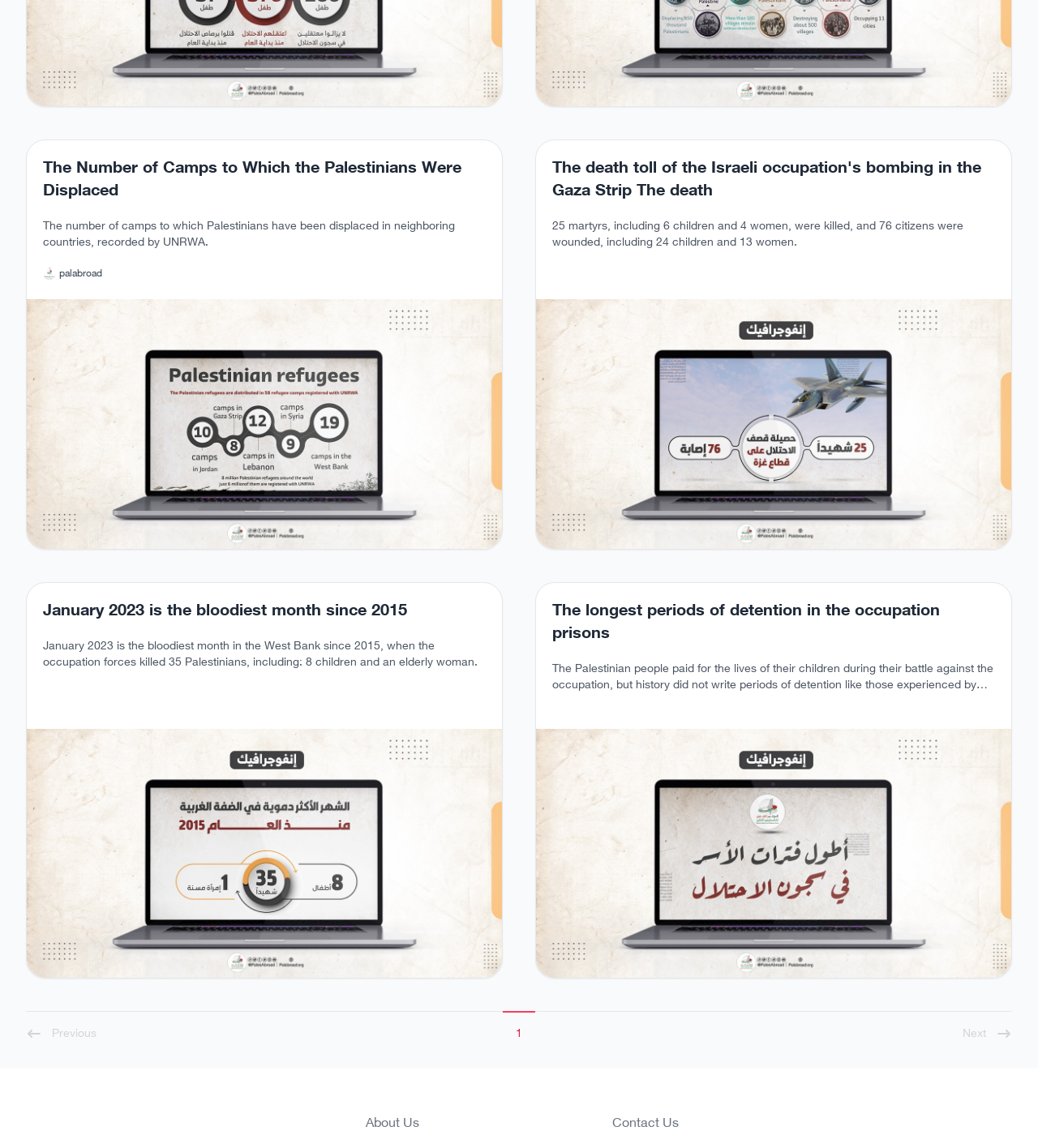Can you identify the bounding box coordinates of the clickable region needed to carry out this instruction: 'Contact Us'? The coordinates should be four float numbers within the range of 0 to 1, stated as [left, top, right, bottom].

[0.59, 0.971, 0.654, 0.985]